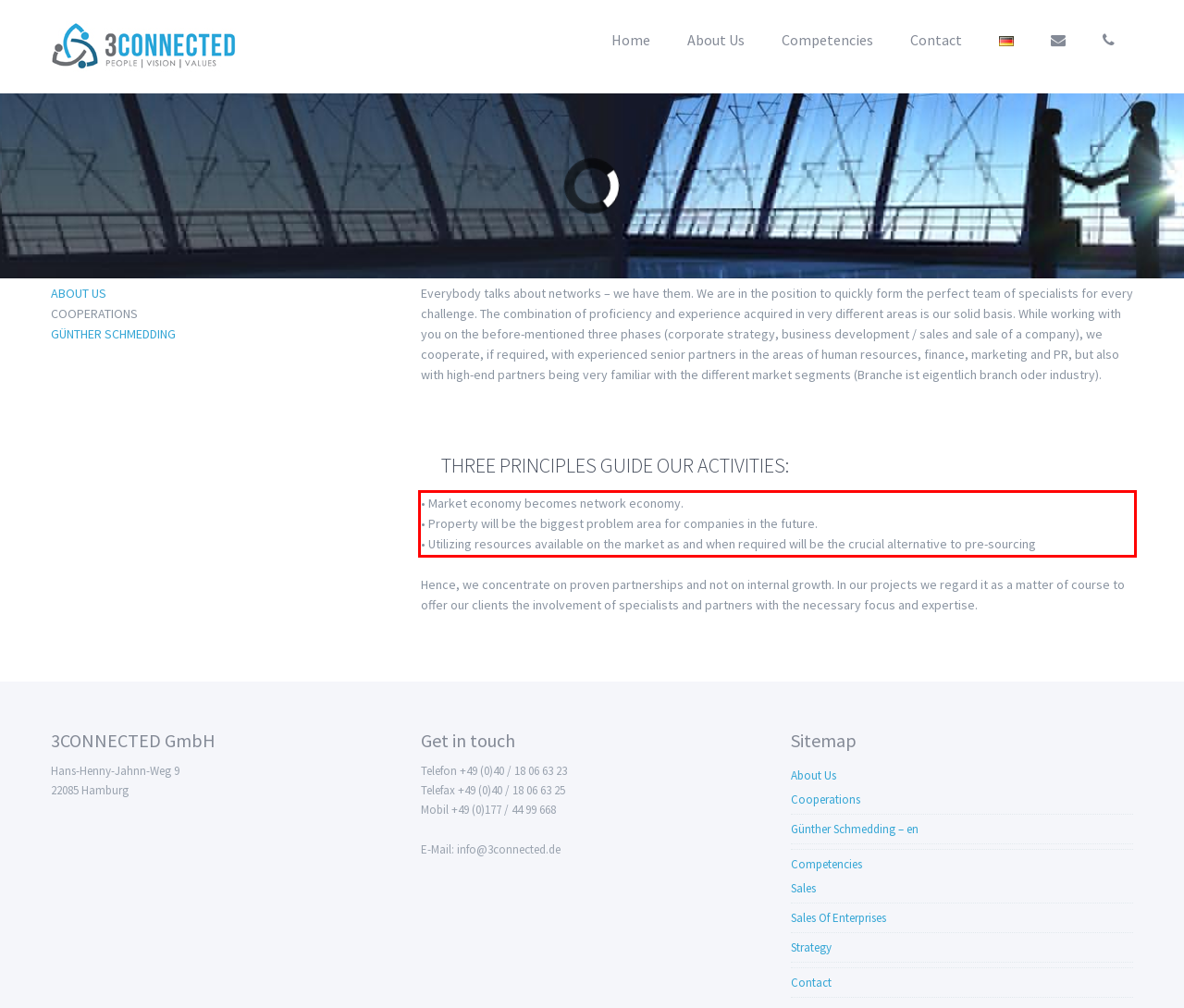Please take the screenshot of the webpage, find the red bounding box, and generate the text content that is within this red bounding box.

• Market economy becomes network economy. • Property will be the biggest problem area for companies in the future. • Utilizing resources available on the market as and when required will be the crucial alternative to pre-sourcing